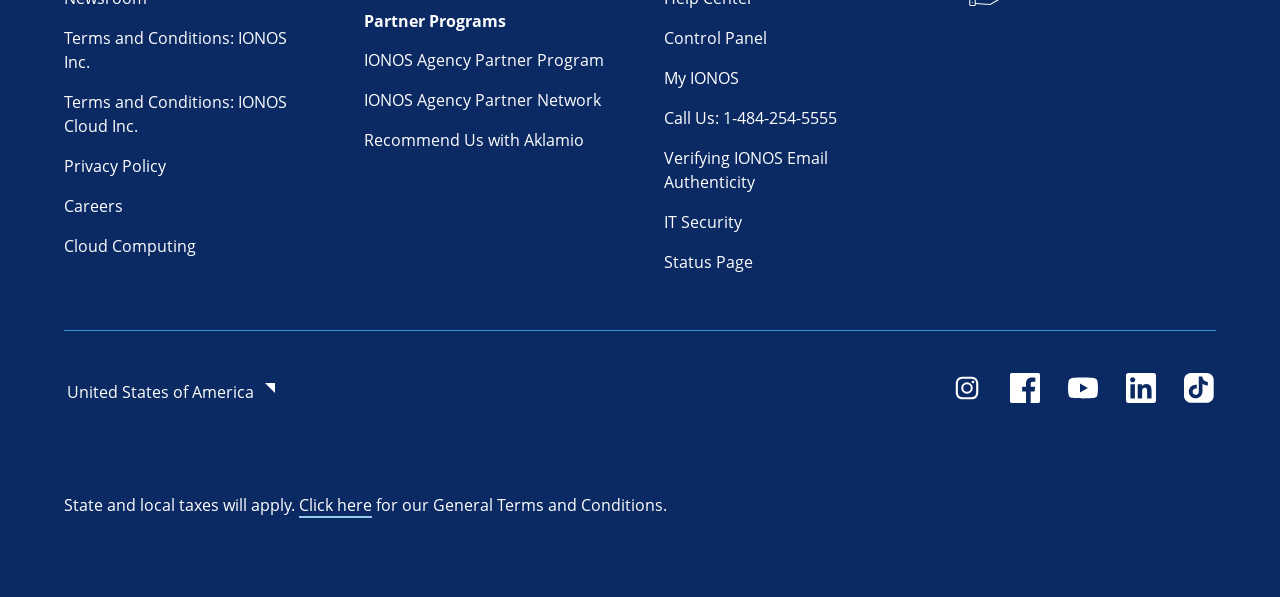What is the purpose of the 'Click here' link?
Please provide a comprehensive answer based on the visual information in the image.

I found the 'Click here' link in the footer section of the webpage, which is accompanied by the text 'for our General Terms and Conditions.' This suggests that the purpose of the link is to direct users to view the General Terms and Conditions of the company.